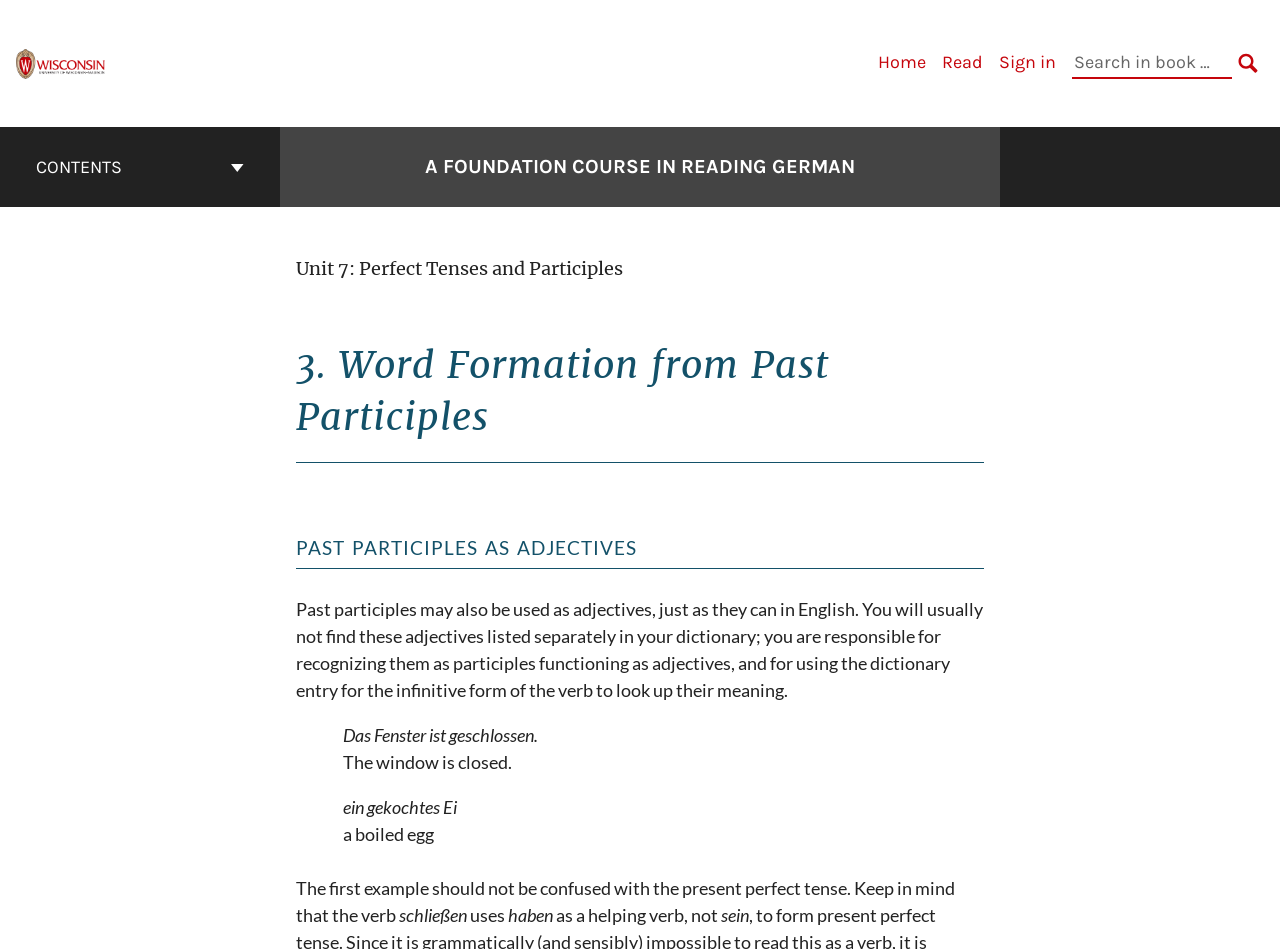Please identify the bounding box coordinates of the clickable area that will fulfill the following instruction: "Go to the cover page of A Foundation Course in Reading German". The coordinates should be in the format of four float numbers between 0 and 1, i.e., [left, top, right, bottom].

[0.332, 0.16, 0.668, 0.192]